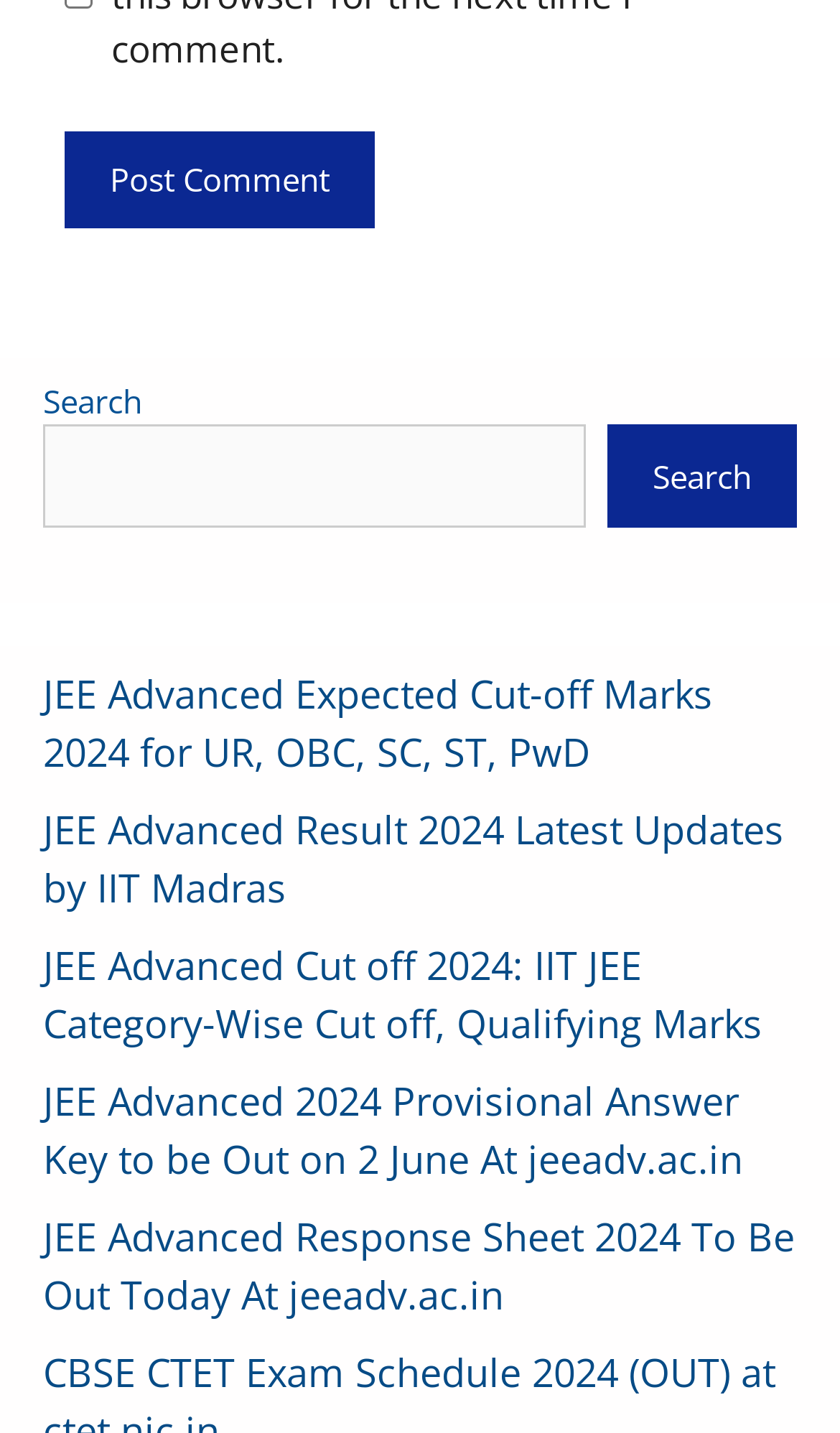What is the topic of the links on the webpage?
Look at the screenshot and give a one-word or phrase answer.

JEE Advanced